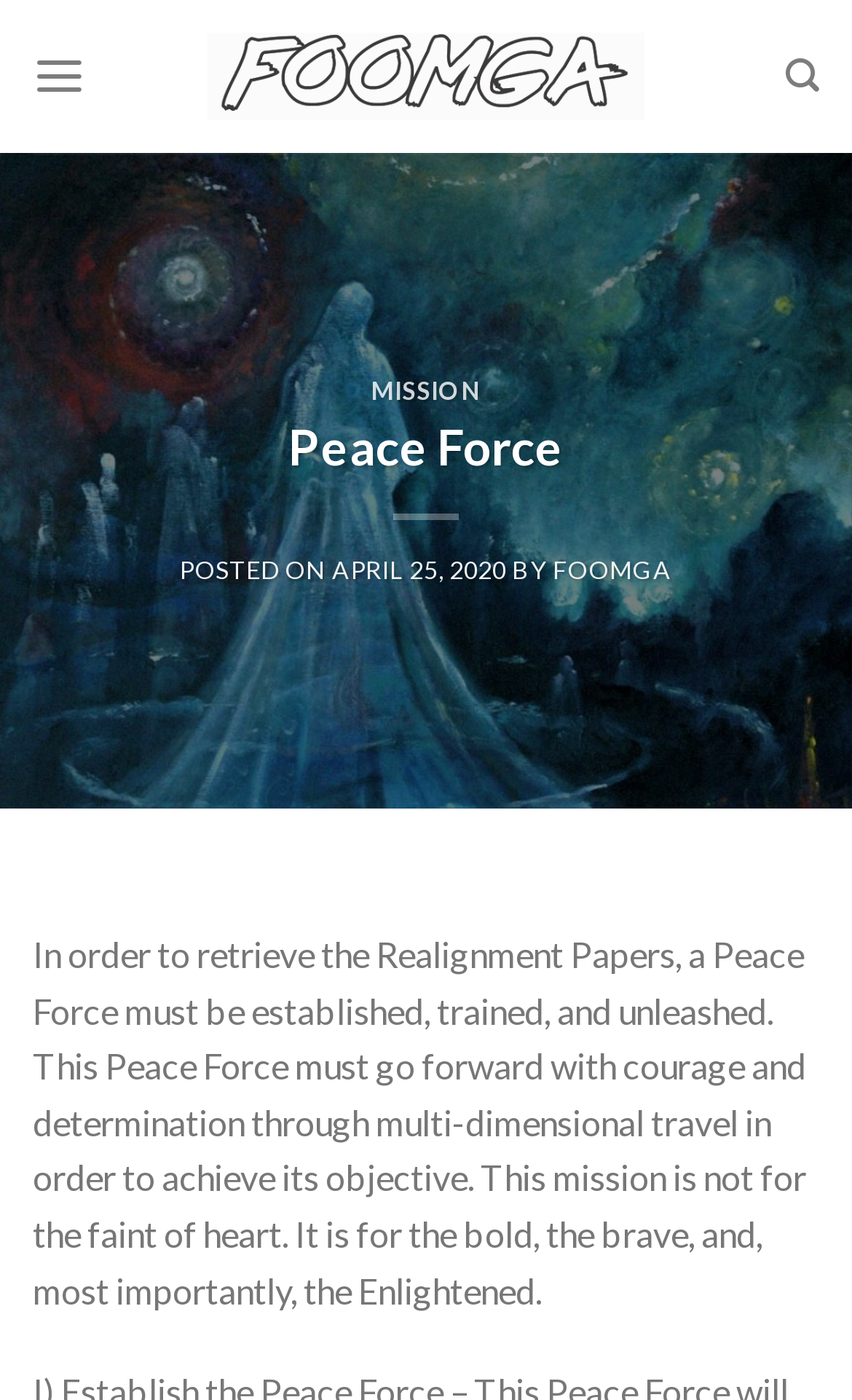Give a one-word or one-phrase response to the question: 
What is the purpose of the Peace Force?

To retrieve the Realignment Papers